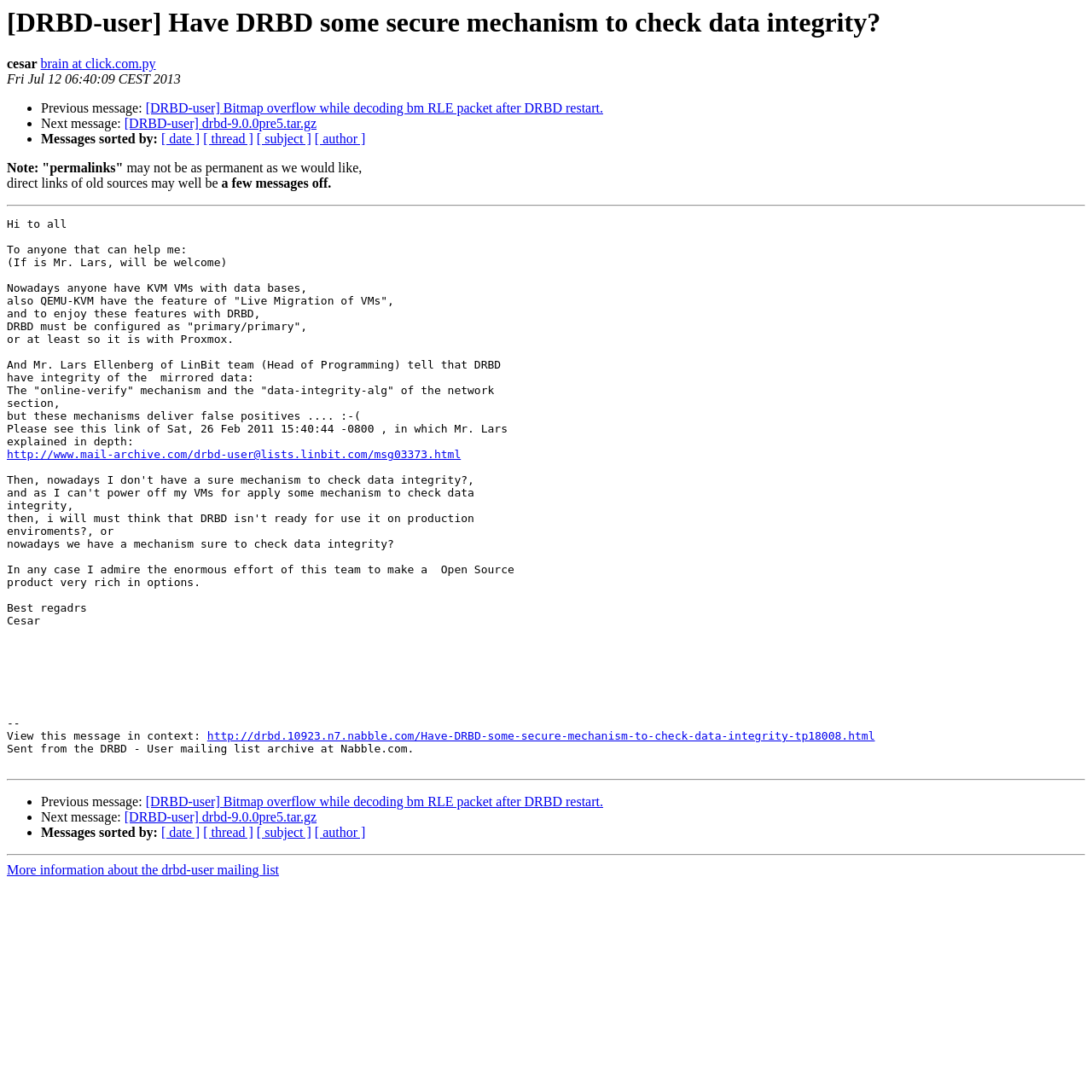Locate the UI element that matches the description [DRBD-user] drbd-9.0.0pre5.tar.gz in the webpage screenshot. Return the bounding box coordinates in the format (top-left x, top-left y, bottom-right x, bottom-right y), with values ranging from 0 to 1.

[0.114, 0.742, 0.29, 0.755]